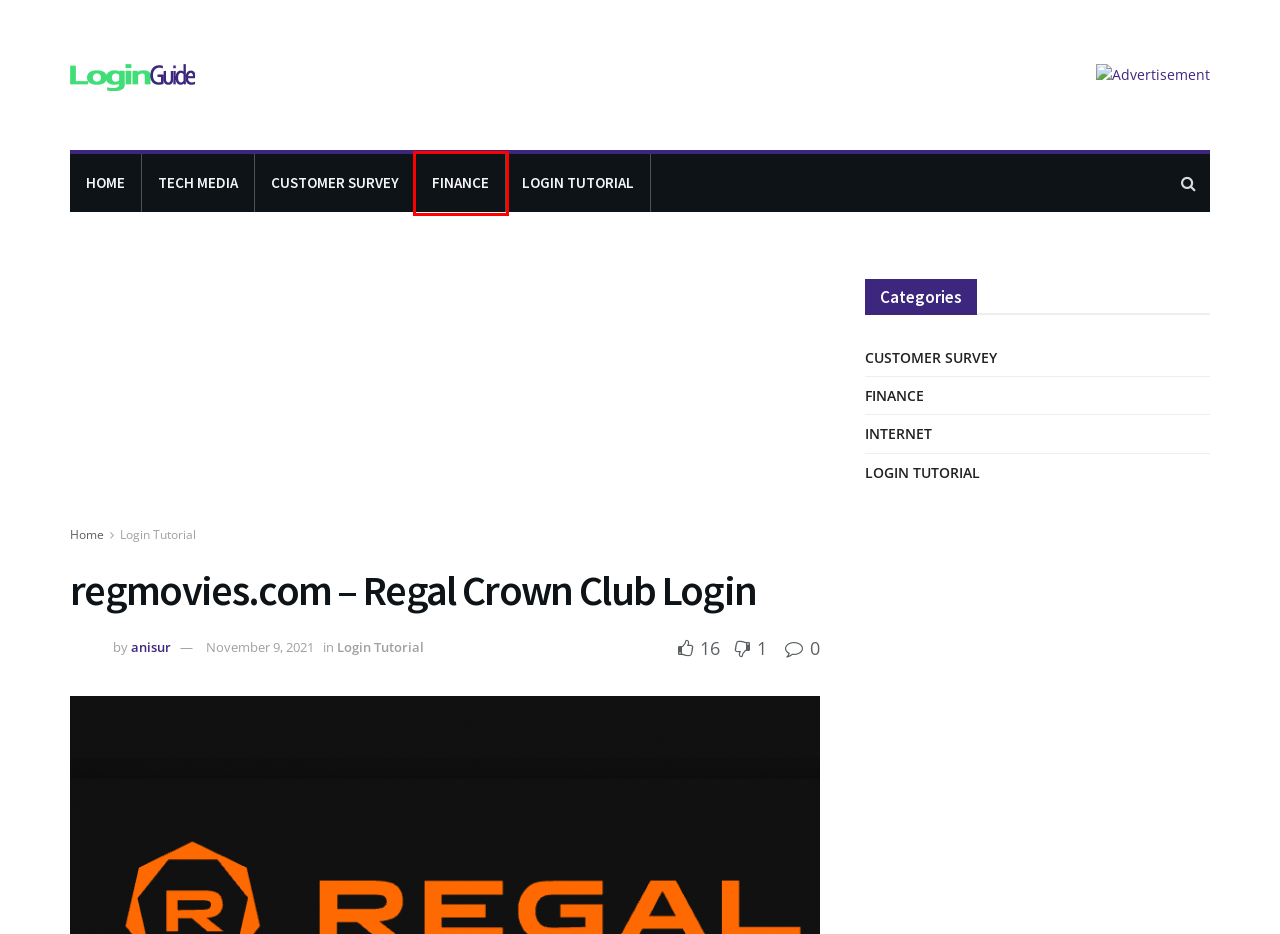You are given a screenshot of a webpage within which there is a red rectangle bounding box. Please choose the best webpage description that matches the new webpage after clicking the selected element in the bounding box. Here are the options:
A. regmovies
B. Finance
C. Internet
D. Customer Survey
E. Tech Media
F. BAUR Login at baur.de Step by Step
G. Login Tutorial
H. Login Guide for top Websites From Around The Web

B